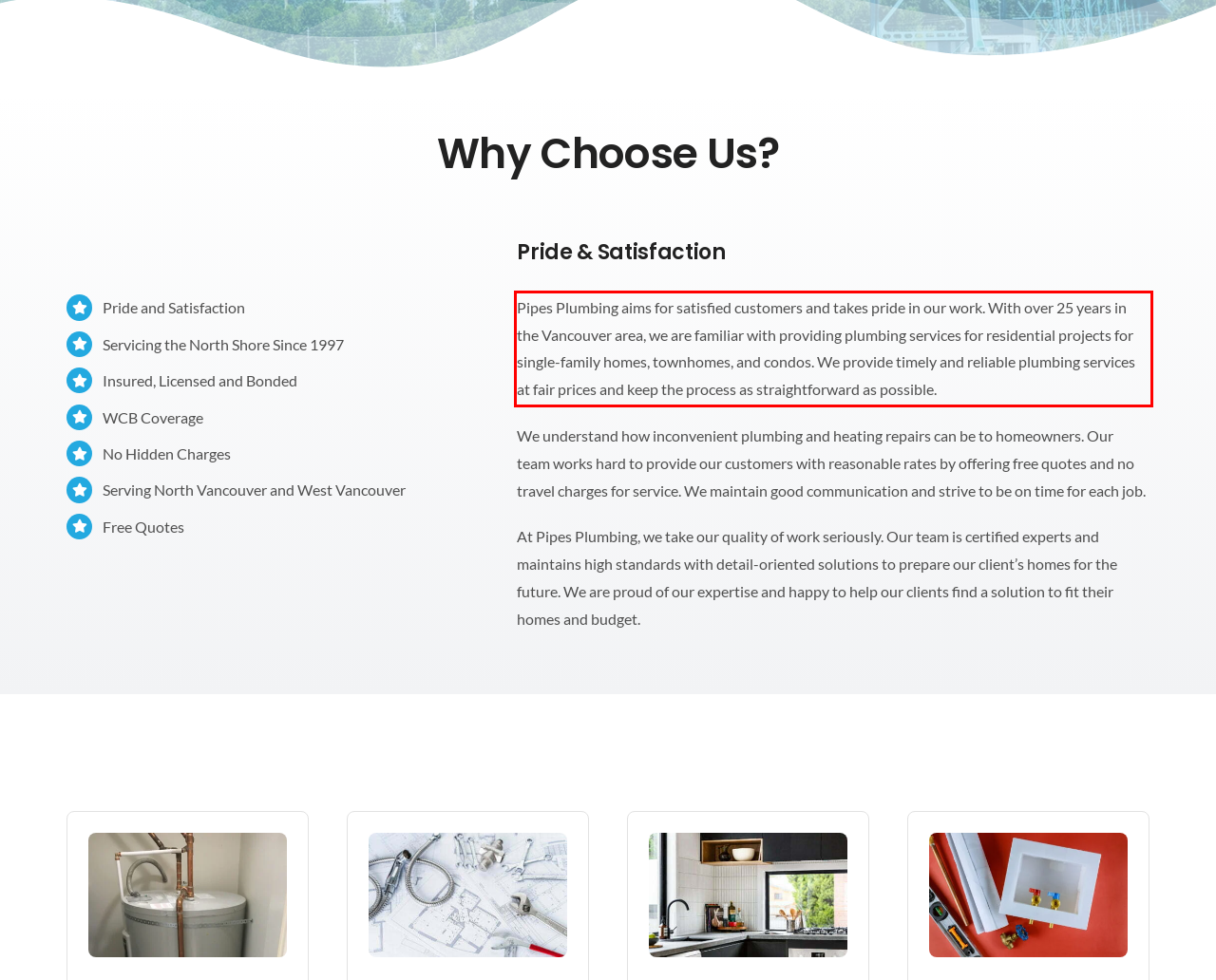Identify the text inside the red bounding box on the provided webpage screenshot by performing OCR.

Pipes Plumbing aims for satisfied customers and takes pride in our work. With over 25 years in the Vancouver area, we are familiar with providing plumbing services for residential projects for single-family homes, townhomes, and condos. We provide timely and reliable plumbing services at fair prices and keep the process as straightforward as possible.